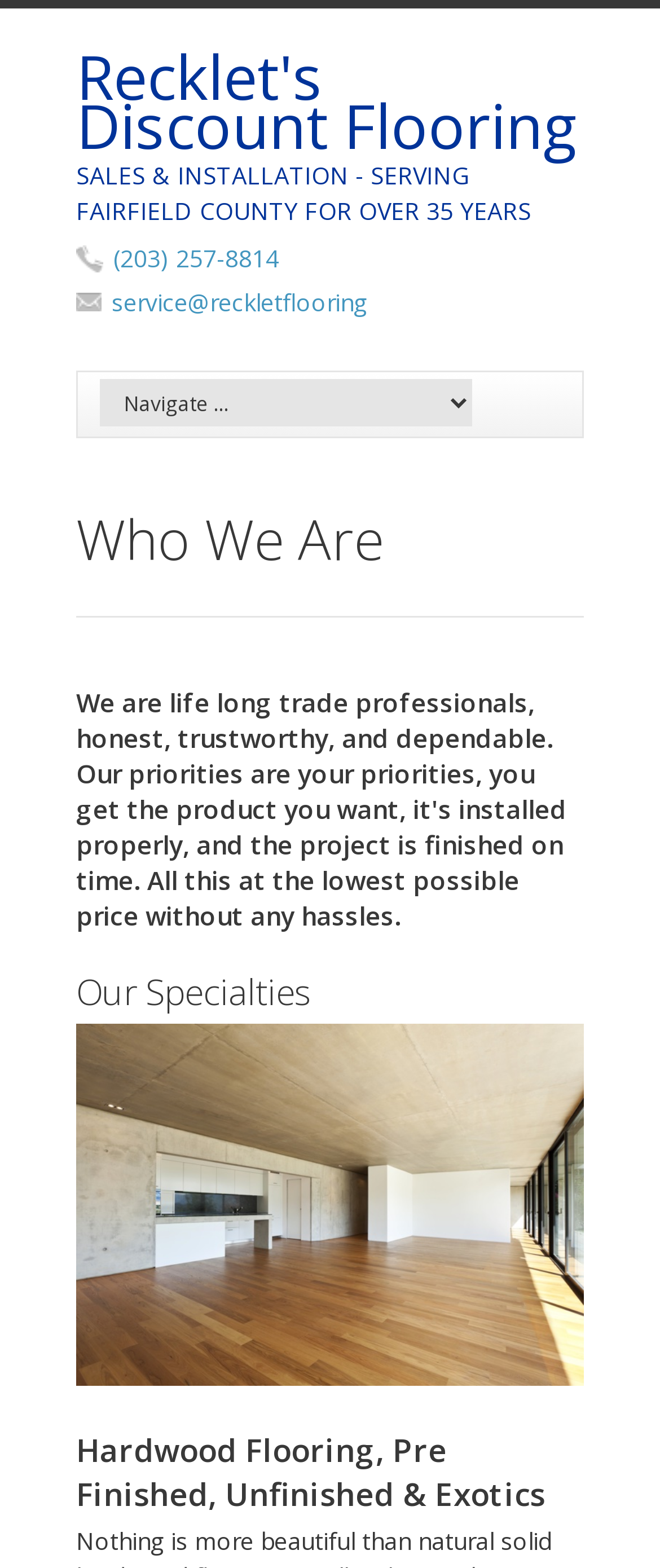Generate the text of the webpage's primary heading.

Who We Are